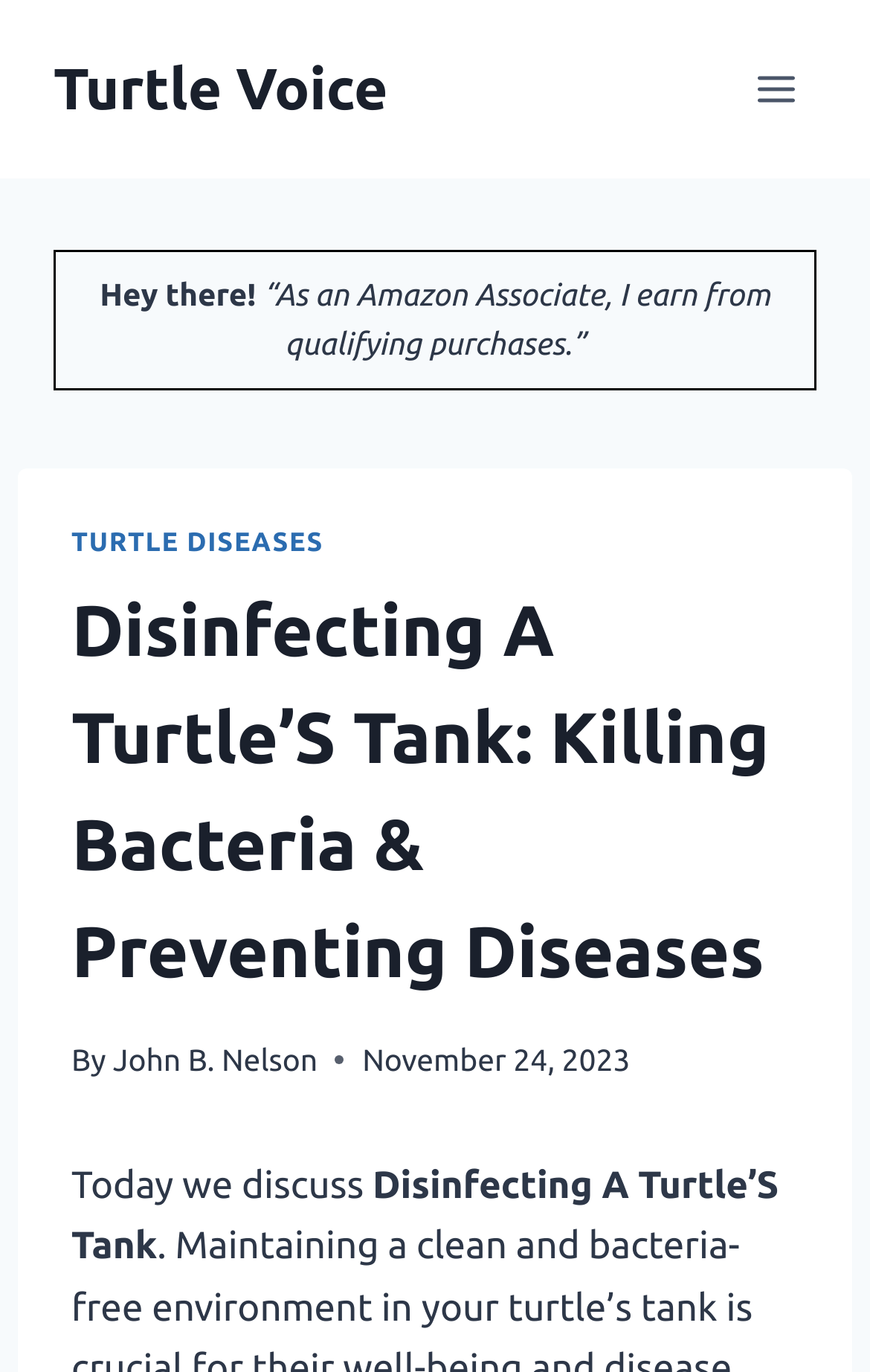Please examine the image and provide a detailed answer to the question: What is the topic of the article?

The topic of the article can be found in the main heading of the webpage, where it says 'Disinfecting A Turtle’S Tank: Killing Bacteria & Preventing Diseases', indicating that the article is about disinfecting a turtle's tank.